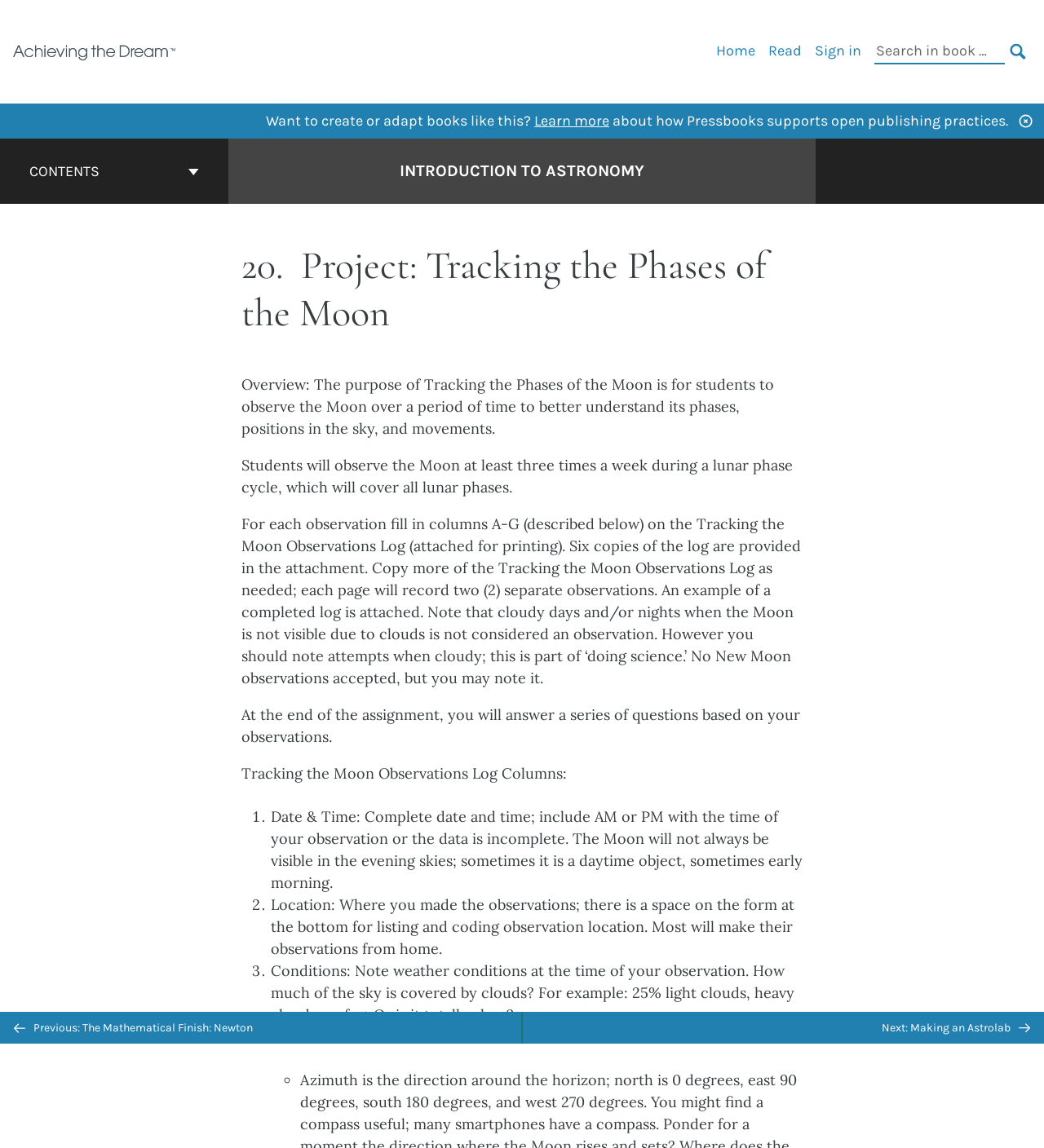Locate the bounding box coordinates of the area where you should click to accomplish the instruction: "Learn more about how Pressbooks supports open publishing practices".

[0.512, 0.097, 0.584, 0.113]